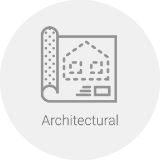Respond to the following question using a concise word or phrase: 
What is depicted in the icon?

Rolled architectural blueprint